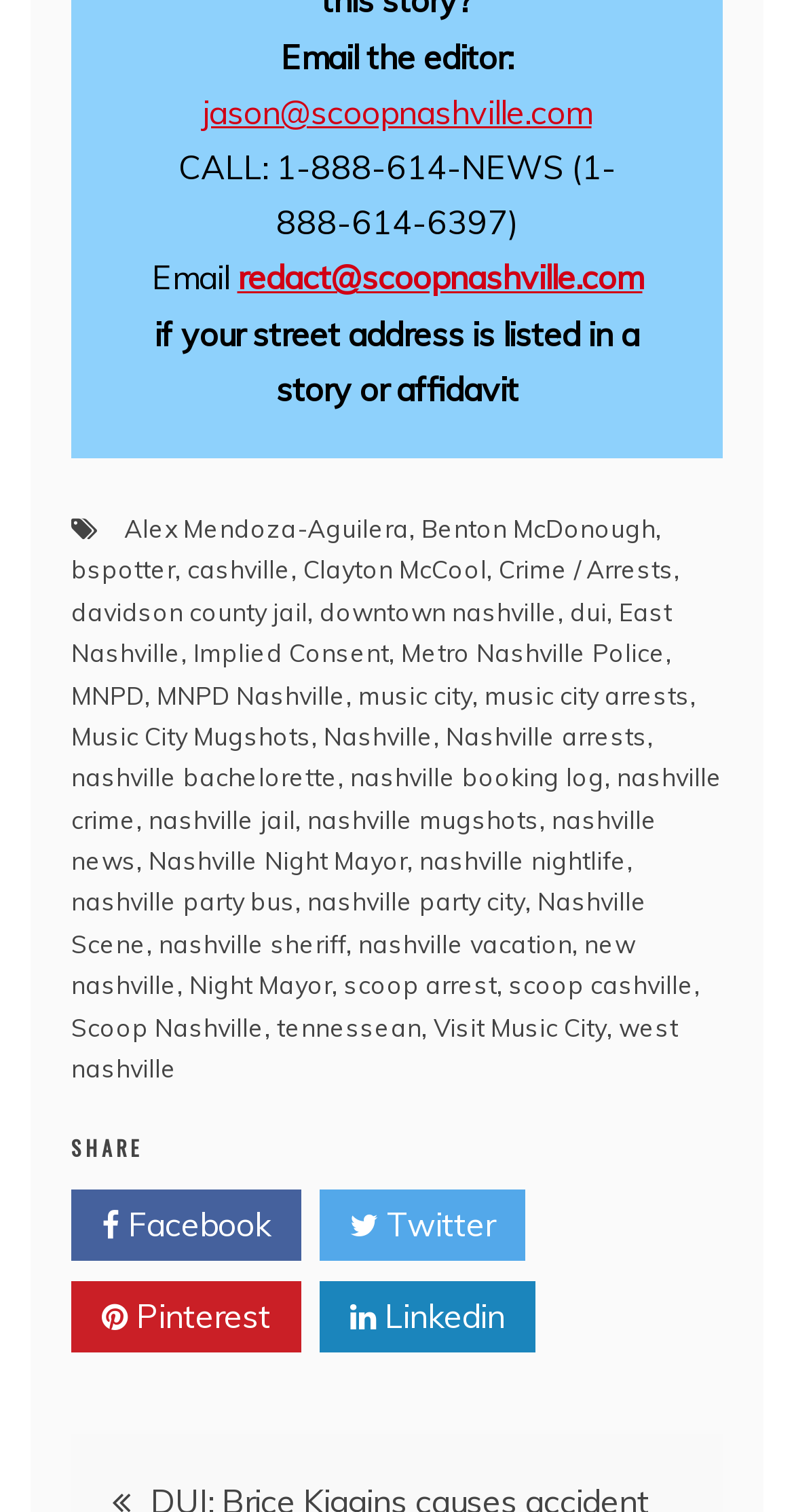What is the purpose of the 'SHARE' button?
Based on the visual, give a brief answer using one word or a short phrase.

To share on social media